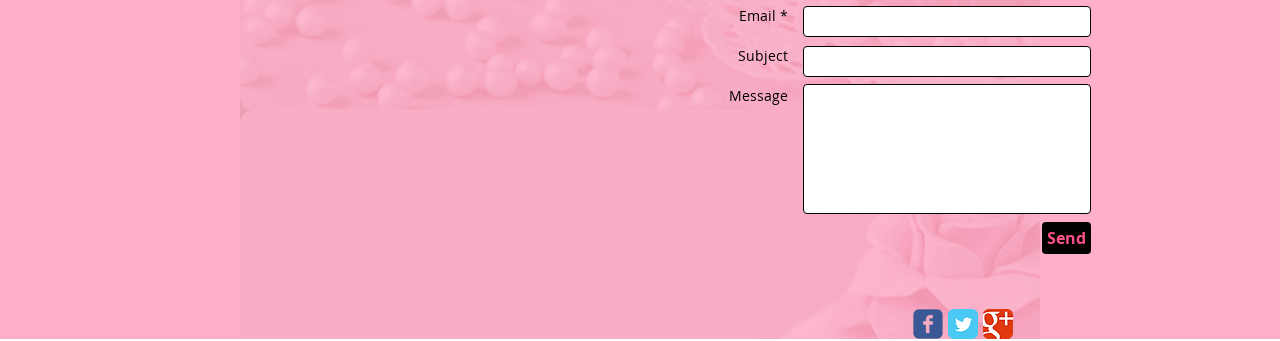Use a single word or phrase to answer the question: What is the function of the button at the bottom?

Send